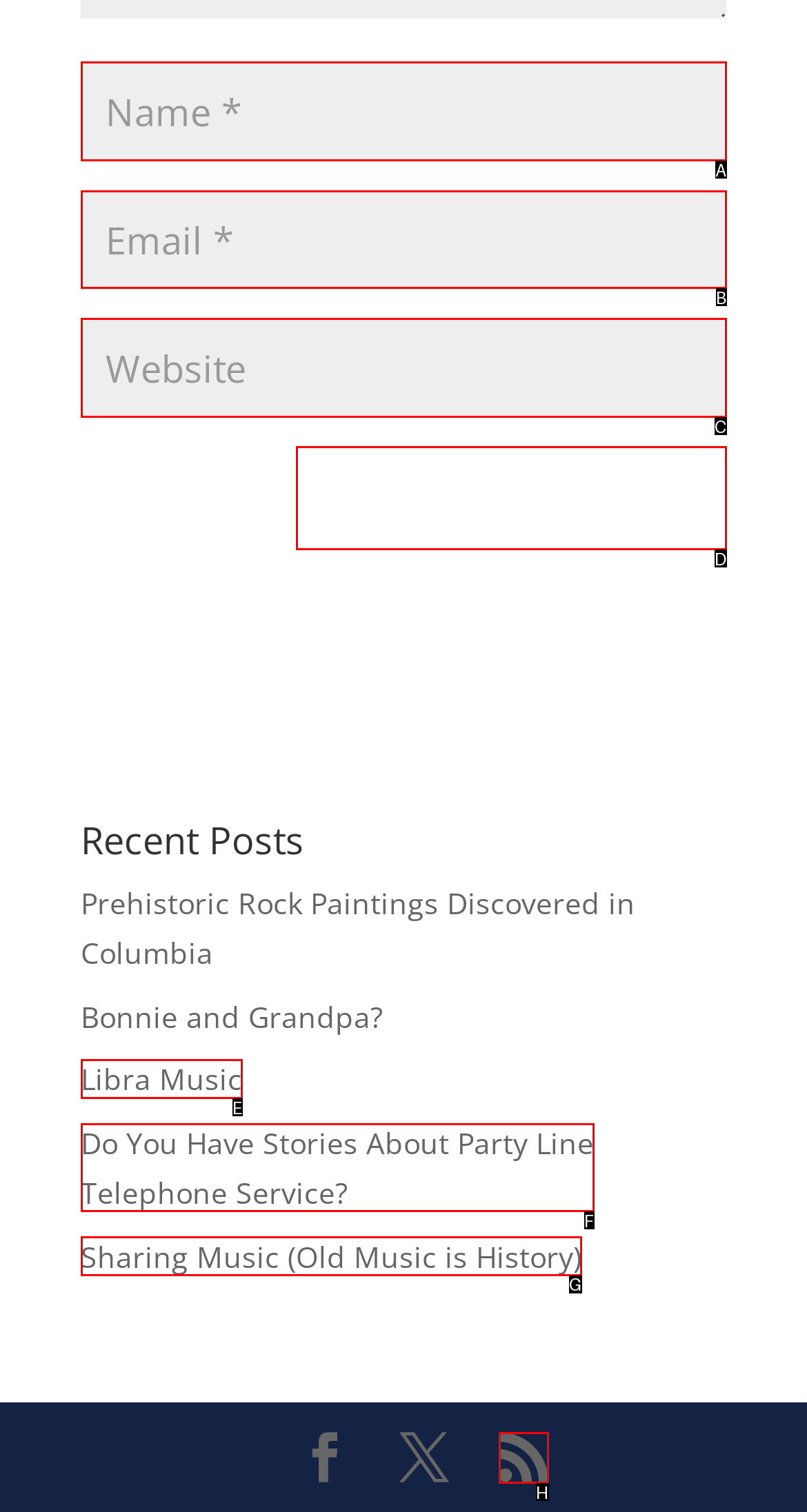Which HTML element should be clicked to fulfill the following task: Input your email?
Reply with the letter of the appropriate option from the choices given.

B